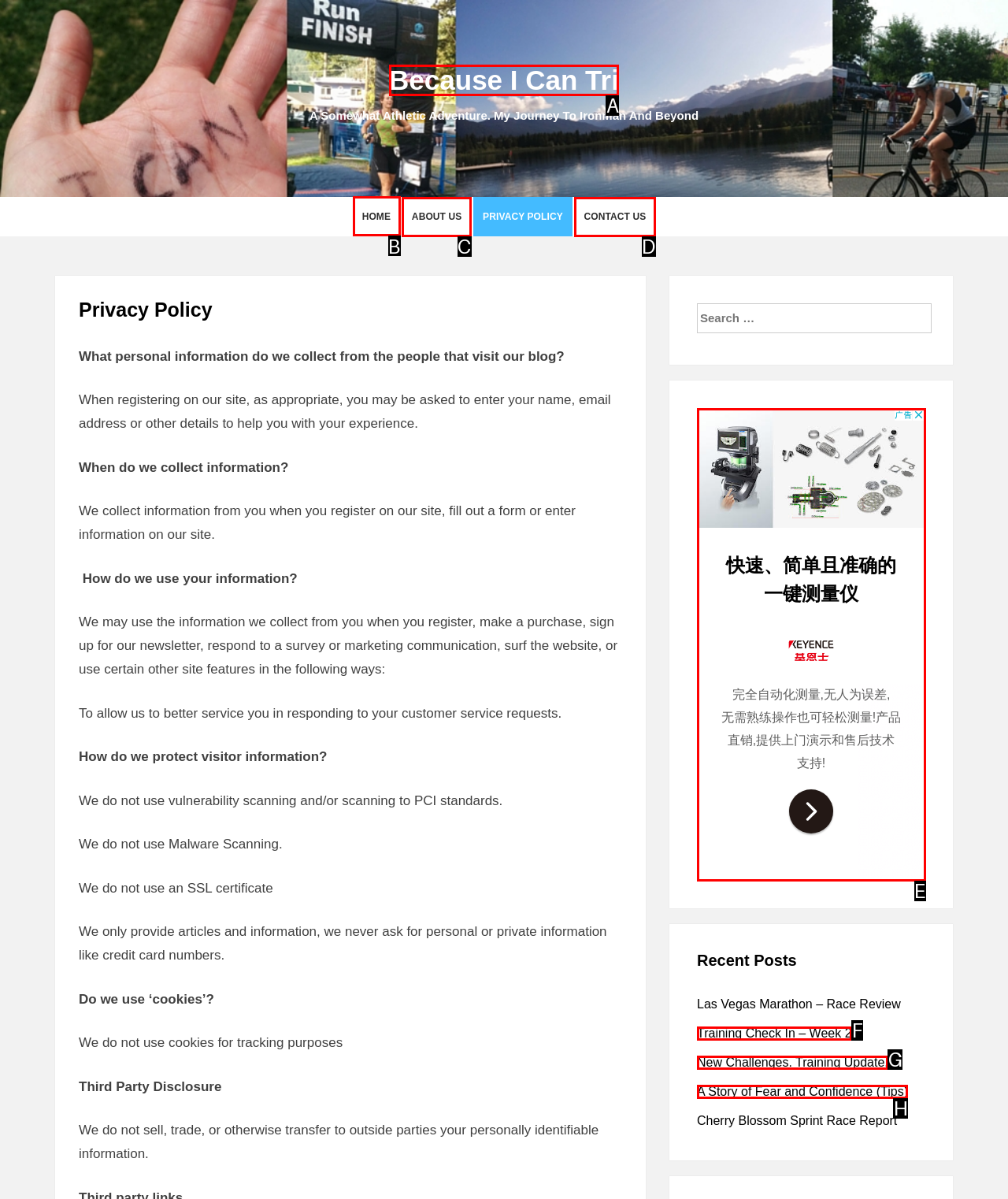Which option should be clicked to complete this task: Click the 'HOME' link
Reply with the letter of the correct choice from the given choices.

B